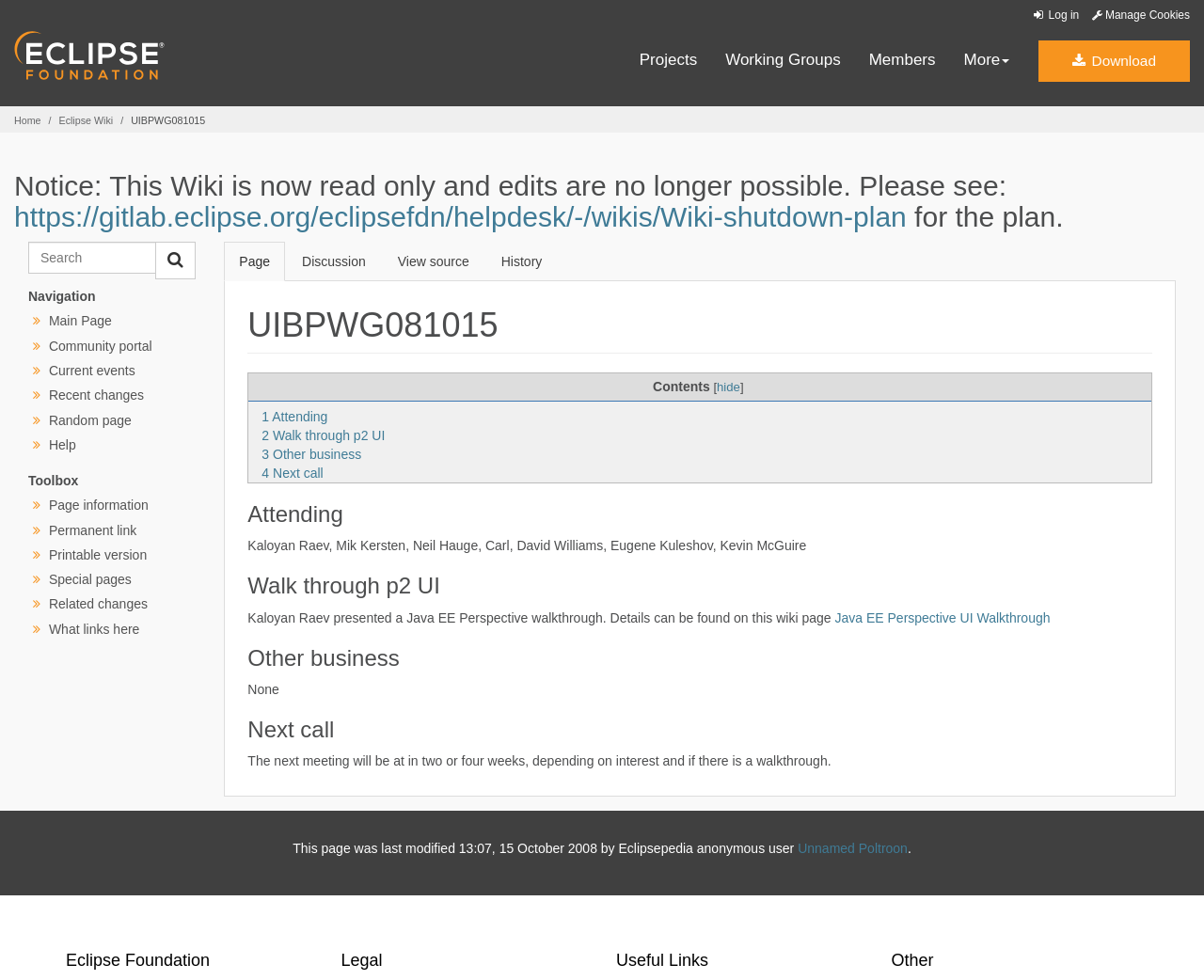Based on the image, please respond to the question with as much detail as possible:
What is the logo of the website?

The logo of the website is located at the top left corner of the webpage, and it is an image with the text 'Eclipse.org'.